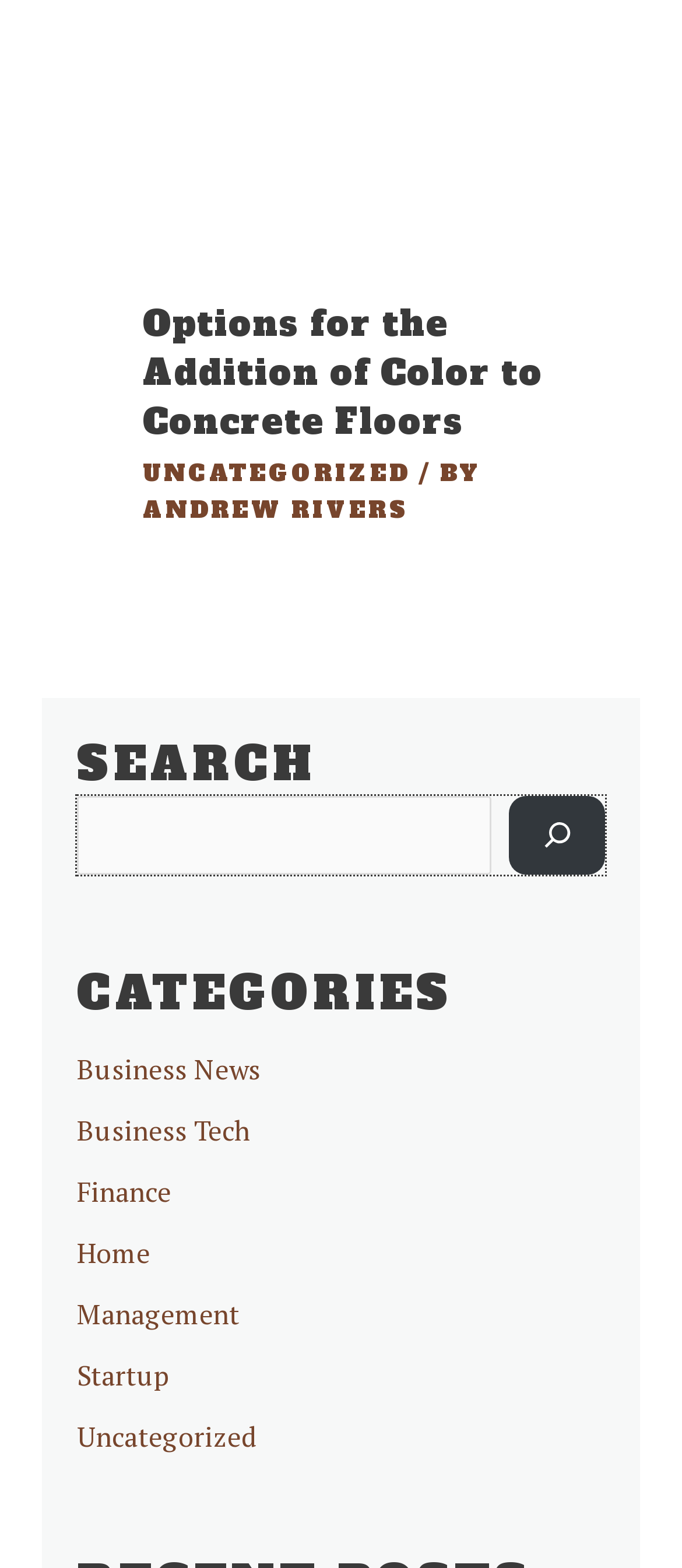Locate the bounding box coordinates of the segment that needs to be clicked to meet this instruction: "Explore startup category".

[0.112, 0.865, 0.248, 0.888]